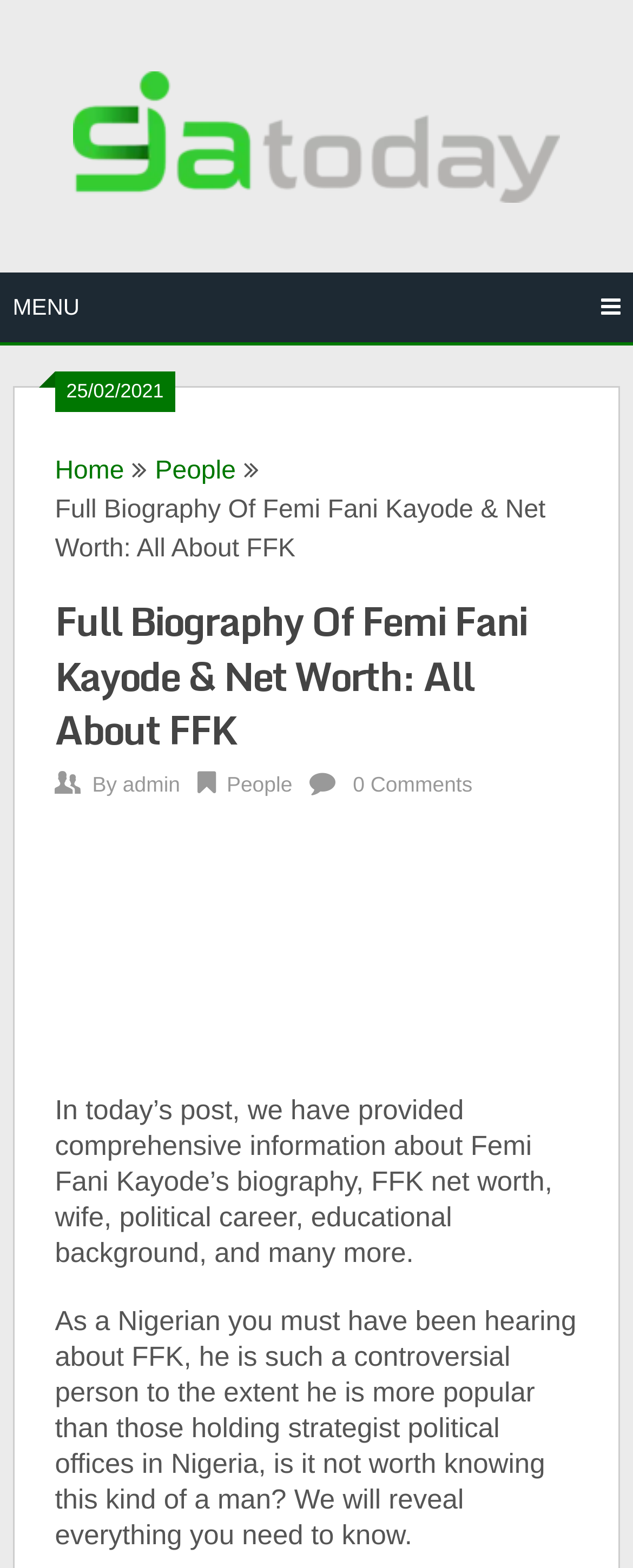Give a complete and precise description of the webpage's appearance.

The webpage is about the full biography of Femi Fani Kayode, a Nigerian politician, and his net worth. At the top left corner, there is a logo of Eucarl, which is an image with a link. Next to it, there is a menu button with a dropdown icon. Below the menu button, there is a date "25/02/2021" and a navigation bar with links to "Home" and "People".

The main content of the webpage is divided into sections. The first section has a heading with the title "Full Biography Of Femi Fani Kayode & Net Worth: All About FFK" and a subheading with the author's name "admin" and a category "People". Below the subheading, there is a link to "0 Comments".

The next section is an advertisement iframe that takes up most of the width of the webpage. Below the advertisement, there is a paragraph of text that introduces the biography of Femi Fani Kayode, mentioning that the post will provide comprehensive information about his life, net worth, wife, political career, and educational background.

The final section is another paragraph of text that describes Femi Fani Kayode as a controversial figure in Nigerian politics, and expresses the importance of knowing more about him.